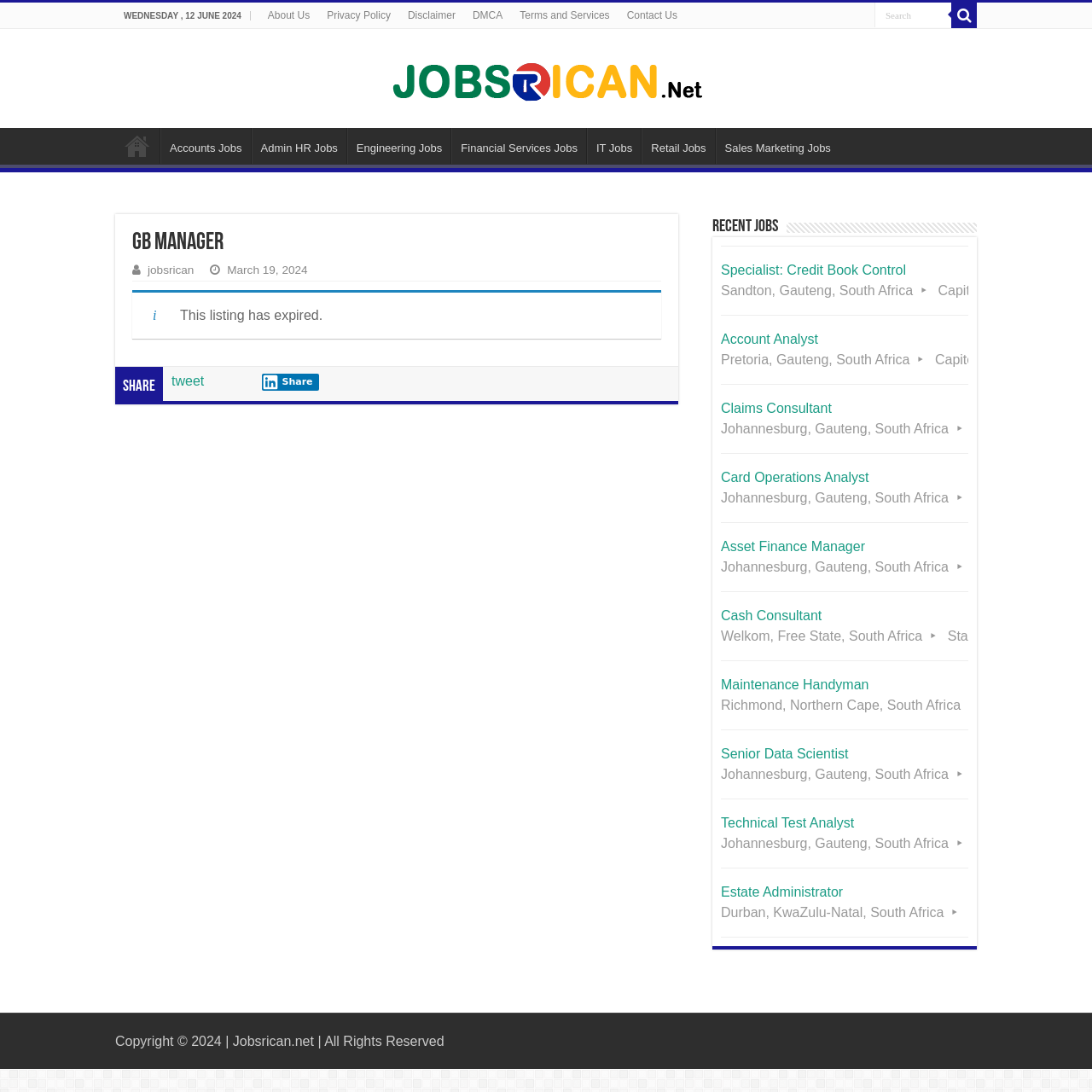Locate the bounding box coordinates of the clickable region to complete the following instruction: "View recent job listings."

[0.652, 0.2, 0.712, 0.216]